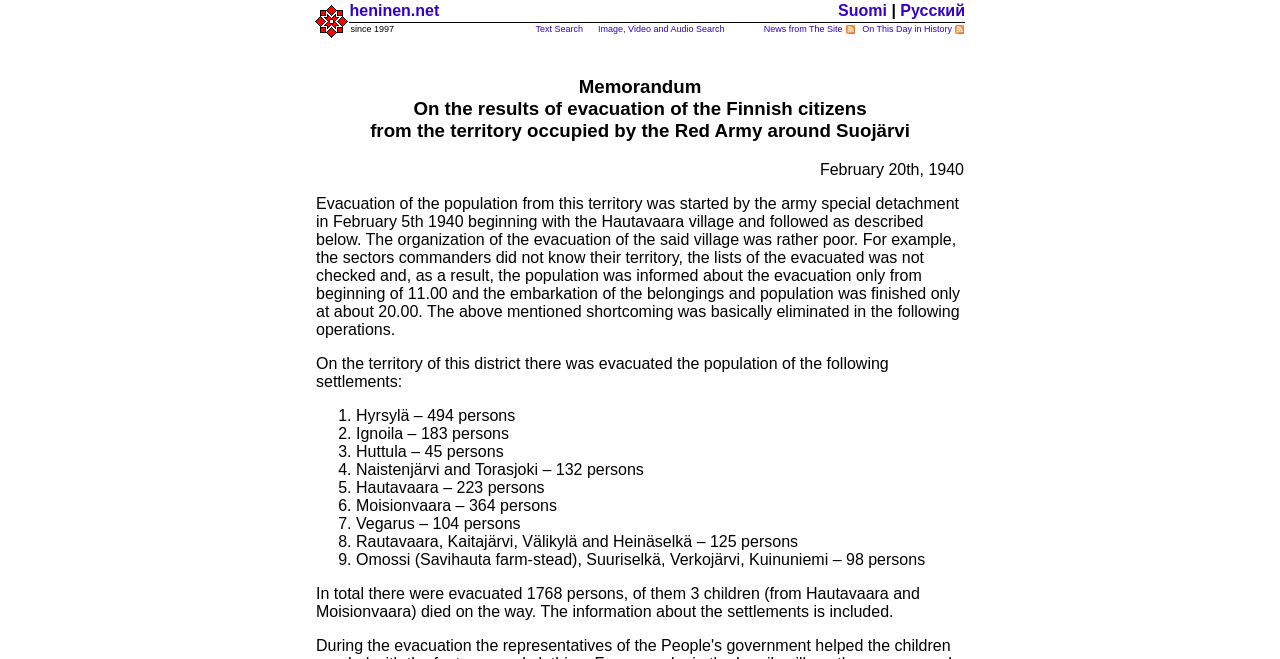Respond to the following query with just one word or a short phrase: 
What is the purpose of the army special detachment?

To evacuate the population